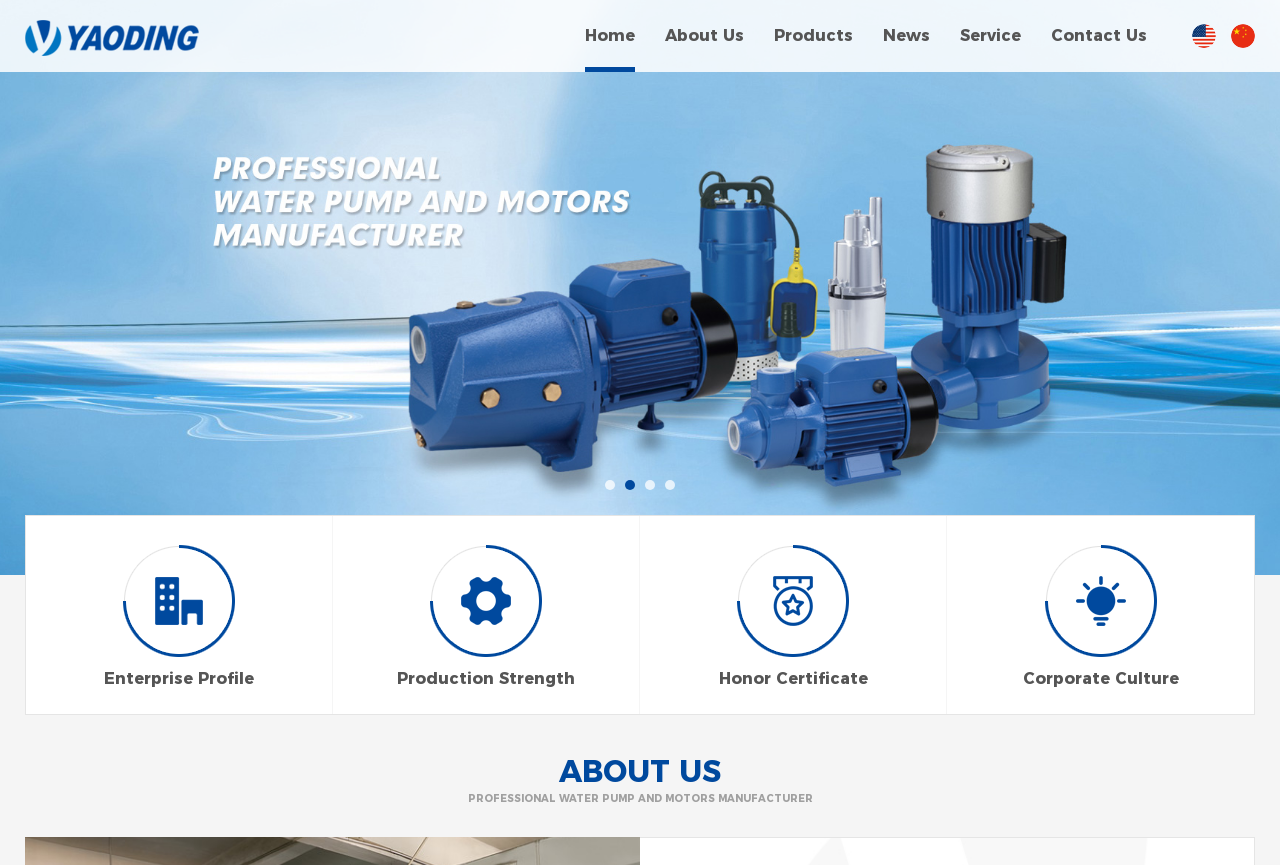What is the company's production strength?
Using the image, answer in one word or phrase.

Not specified